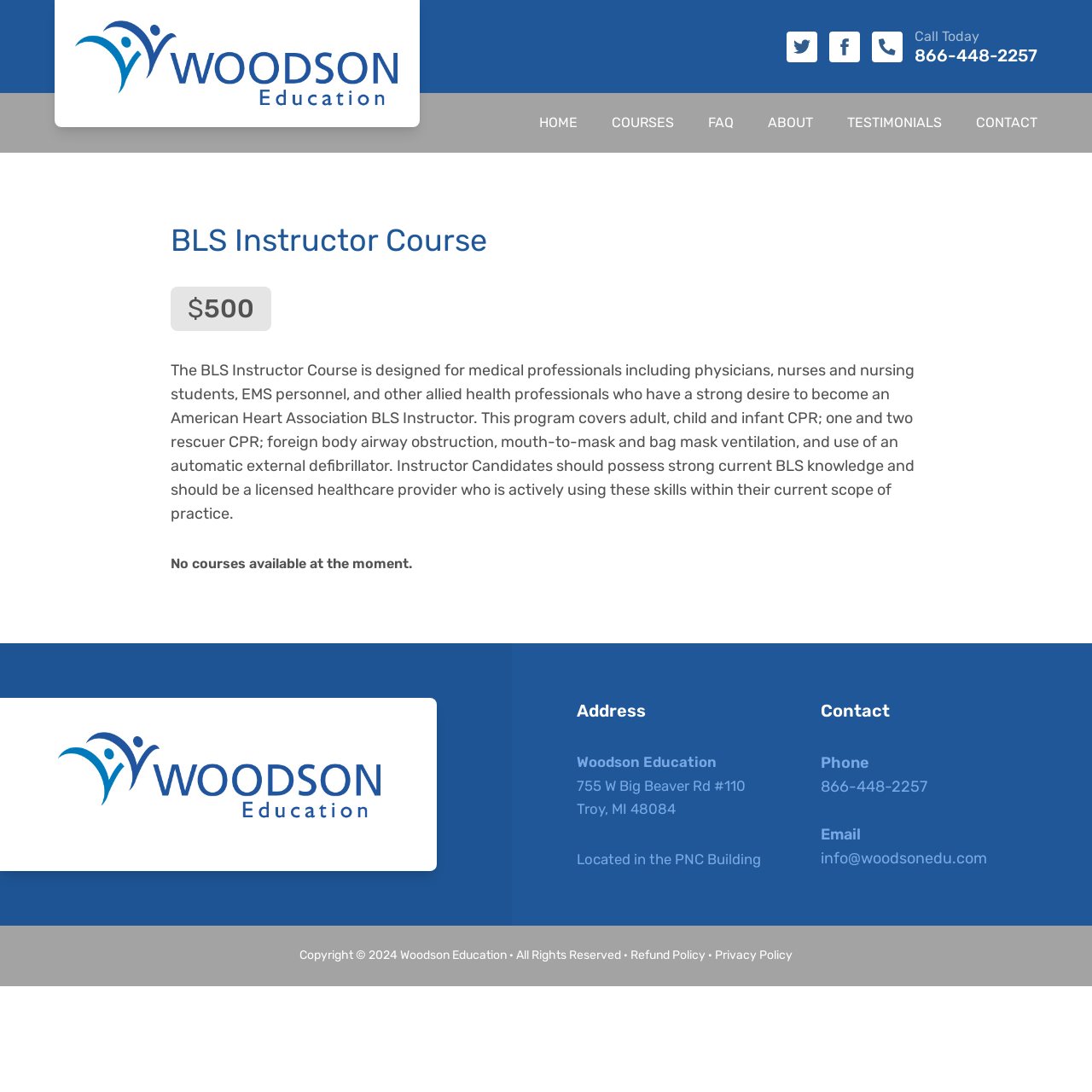Please find the bounding box coordinates of the element that you should click to achieve the following instruction: "View the course details". The coordinates should be presented as four float numbers between 0 and 1: [left, top, right, bottom].

[0.156, 0.203, 0.844, 0.238]